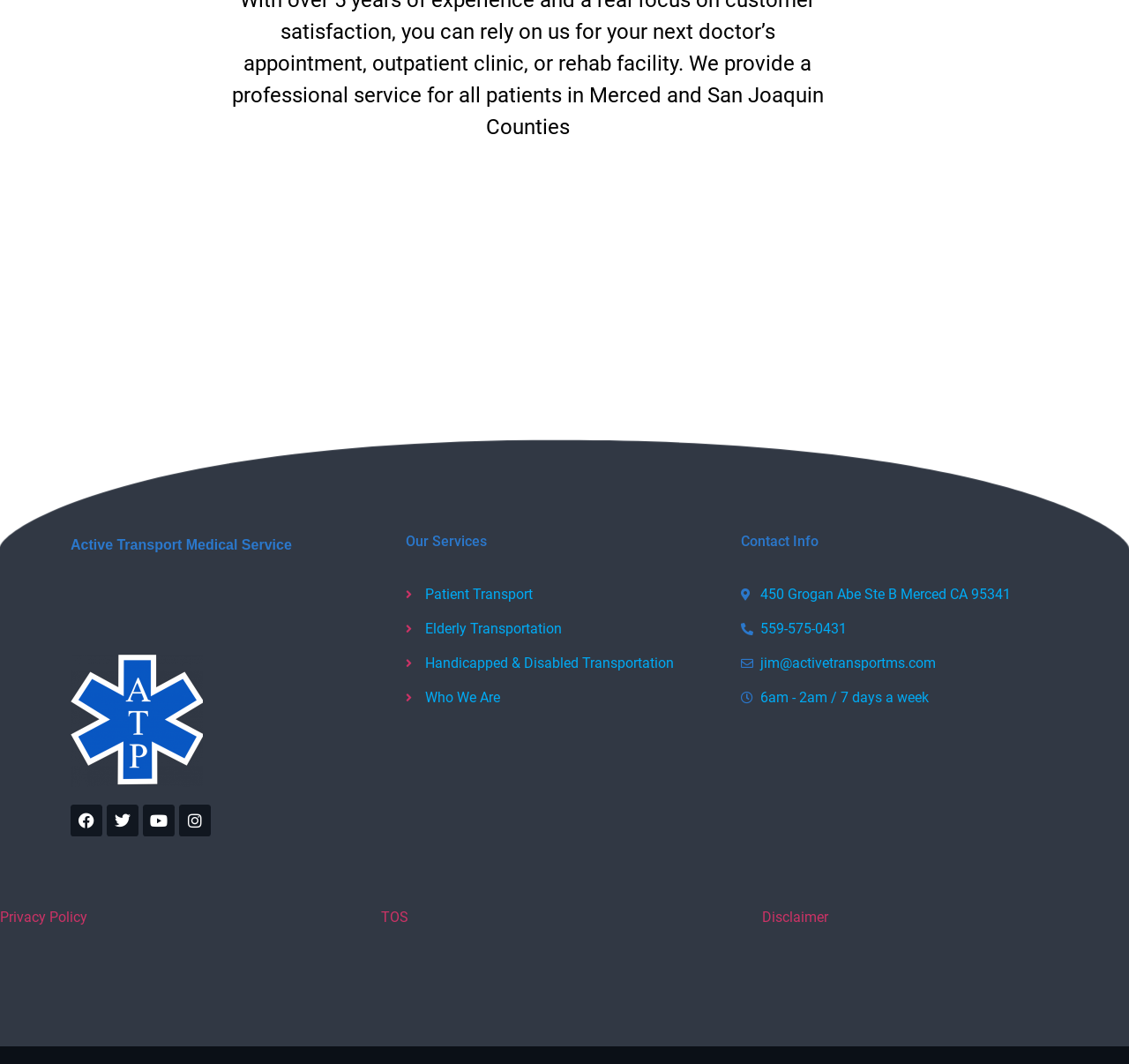Please find the bounding box coordinates of the section that needs to be clicked to achieve this instruction: "Email jim@activetransportms.com".

[0.656, 0.614, 0.937, 0.634]